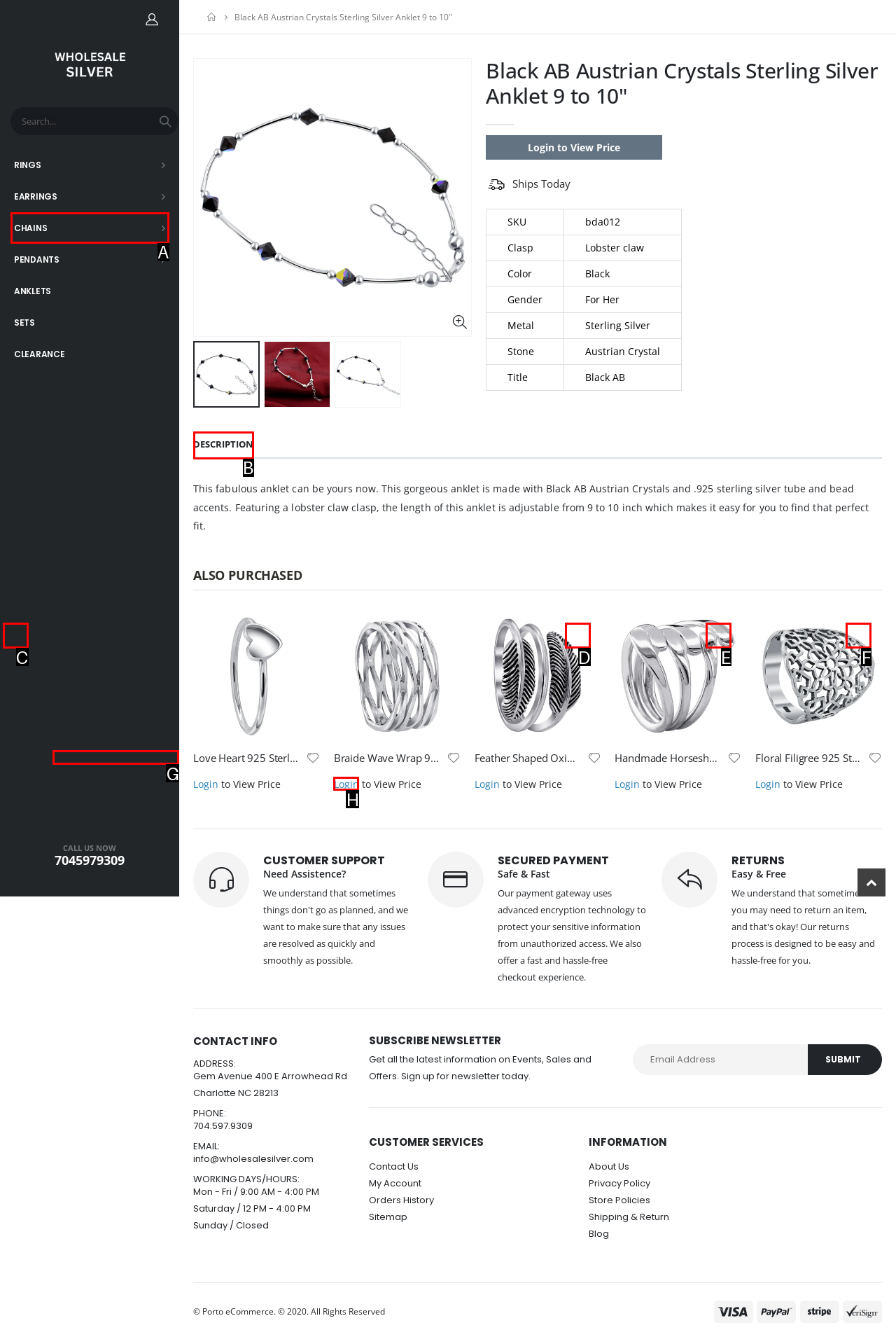Identify the UI element that best fits the description: Add to Cart
Respond with the letter representing the correct option.

C